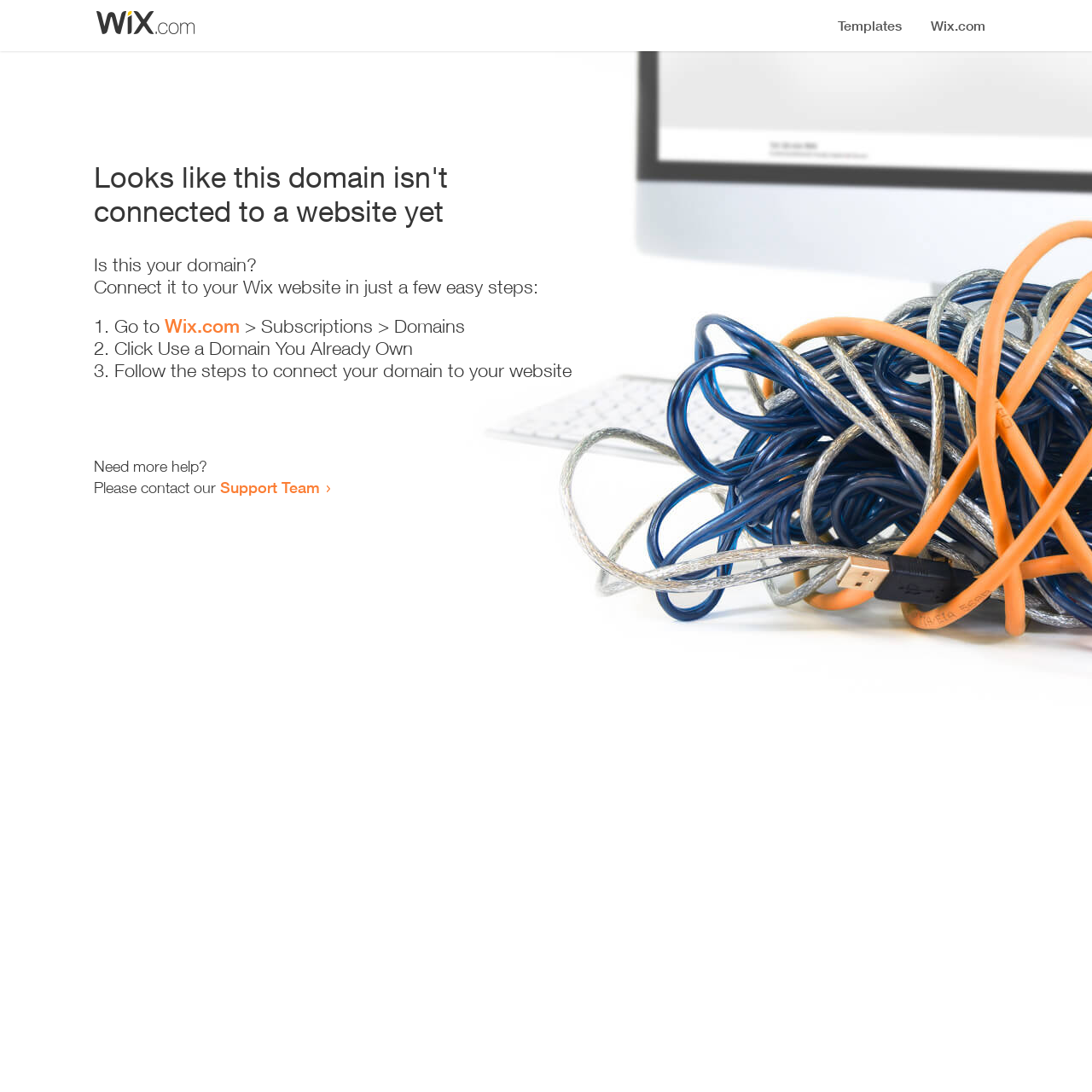How many steps are required to connect the domain?
Refer to the image and provide a one-word or short phrase answer.

3